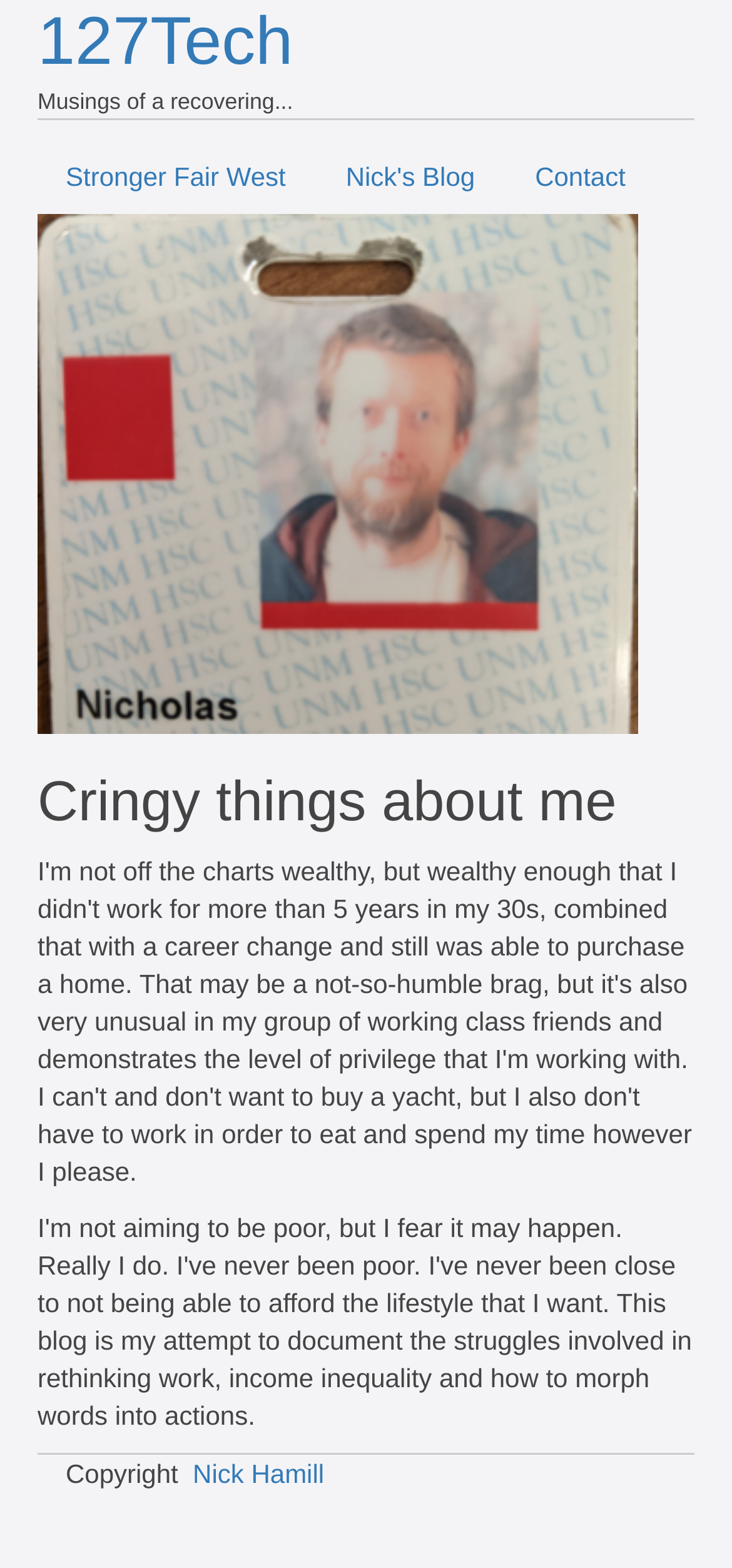Calculate the bounding box coordinates of the UI element given the description: "127Tech".

[0.051, 0.001, 0.4, 0.05]